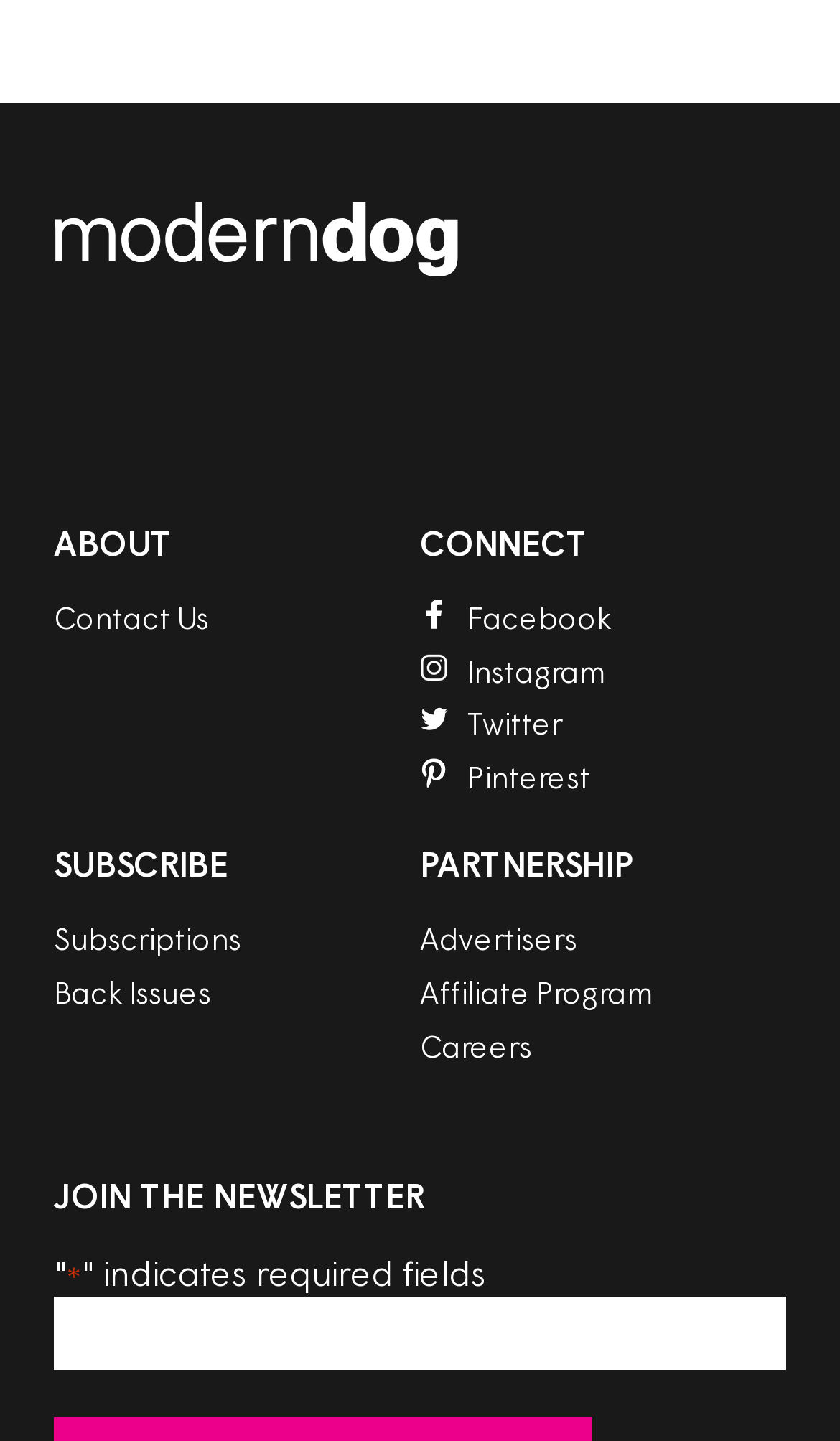Identify the coordinates of the bounding box for the element described below: "Pinterest". Return the coordinates as four float numbers between 0 and 1: [left, top, right, bottom].

[0.556, 0.526, 0.703, 0.552]